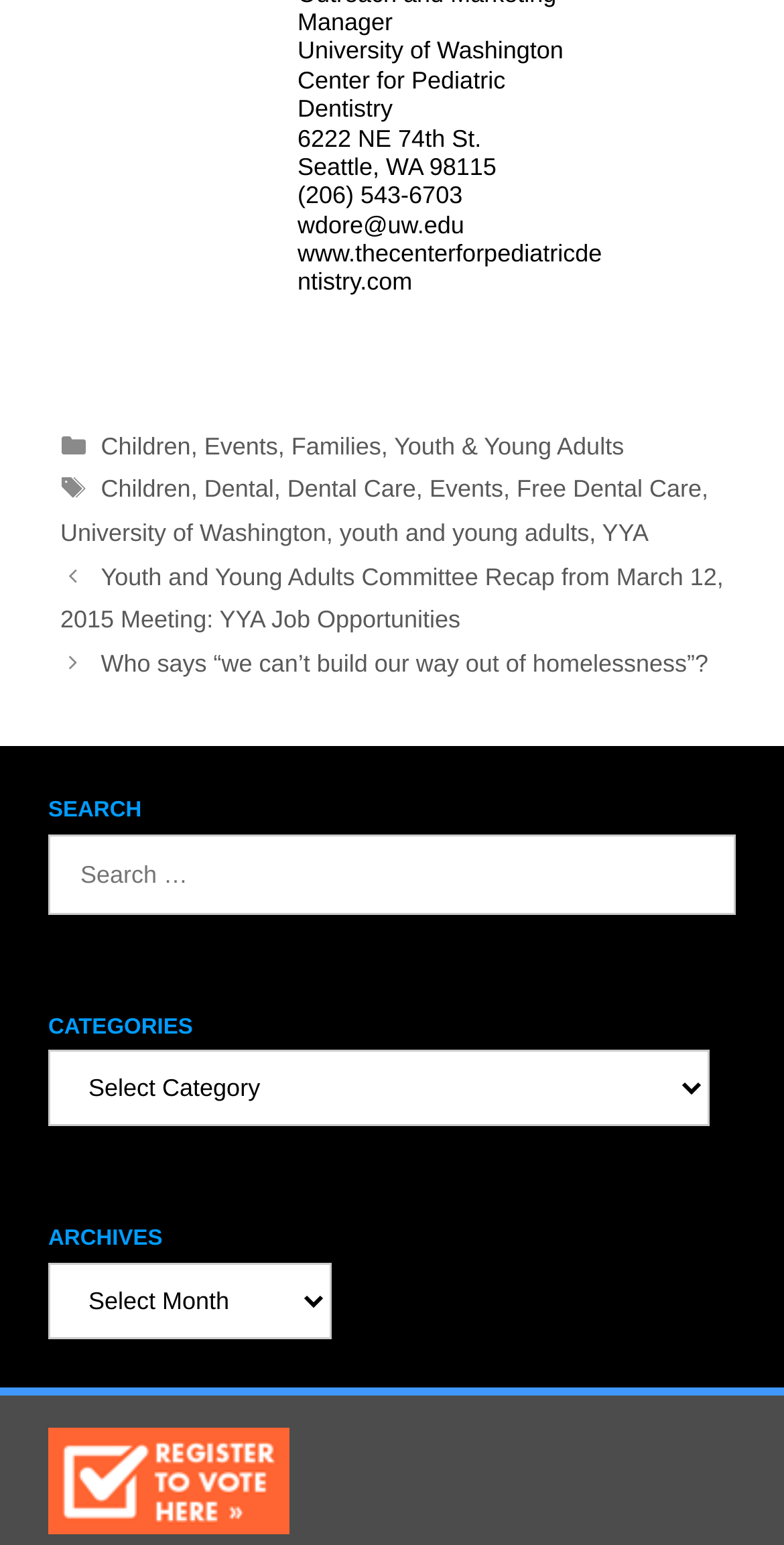Please identify the bounding box coordinates of the clickable element to fulfill the following instruction: "view archive". The coordinates should be four float numbers between 0 and 1, i.e., [left, top, right, bottom].

None